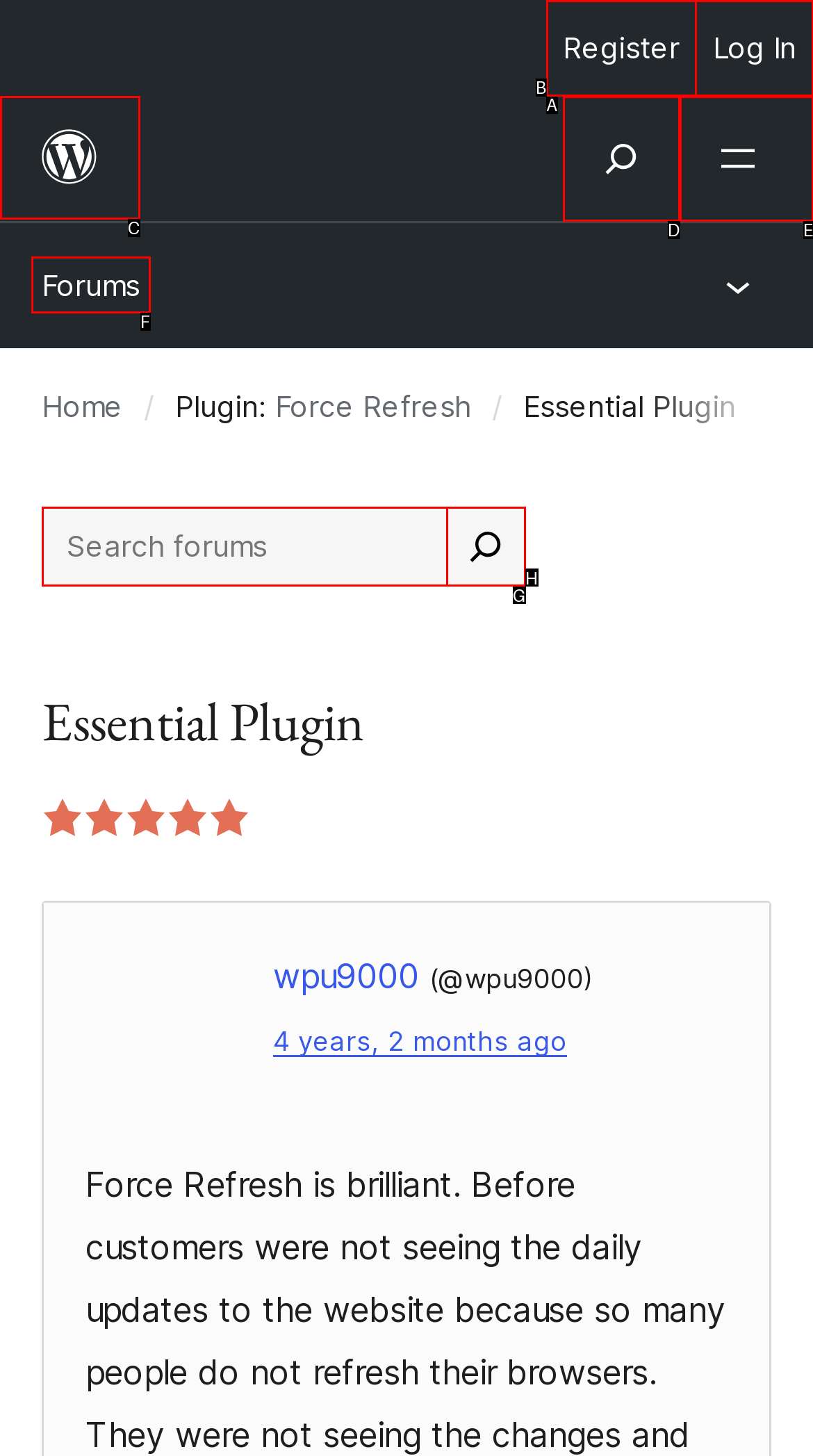Select the option that fits this description: admin
Answer with the corresponding letter directly.

None